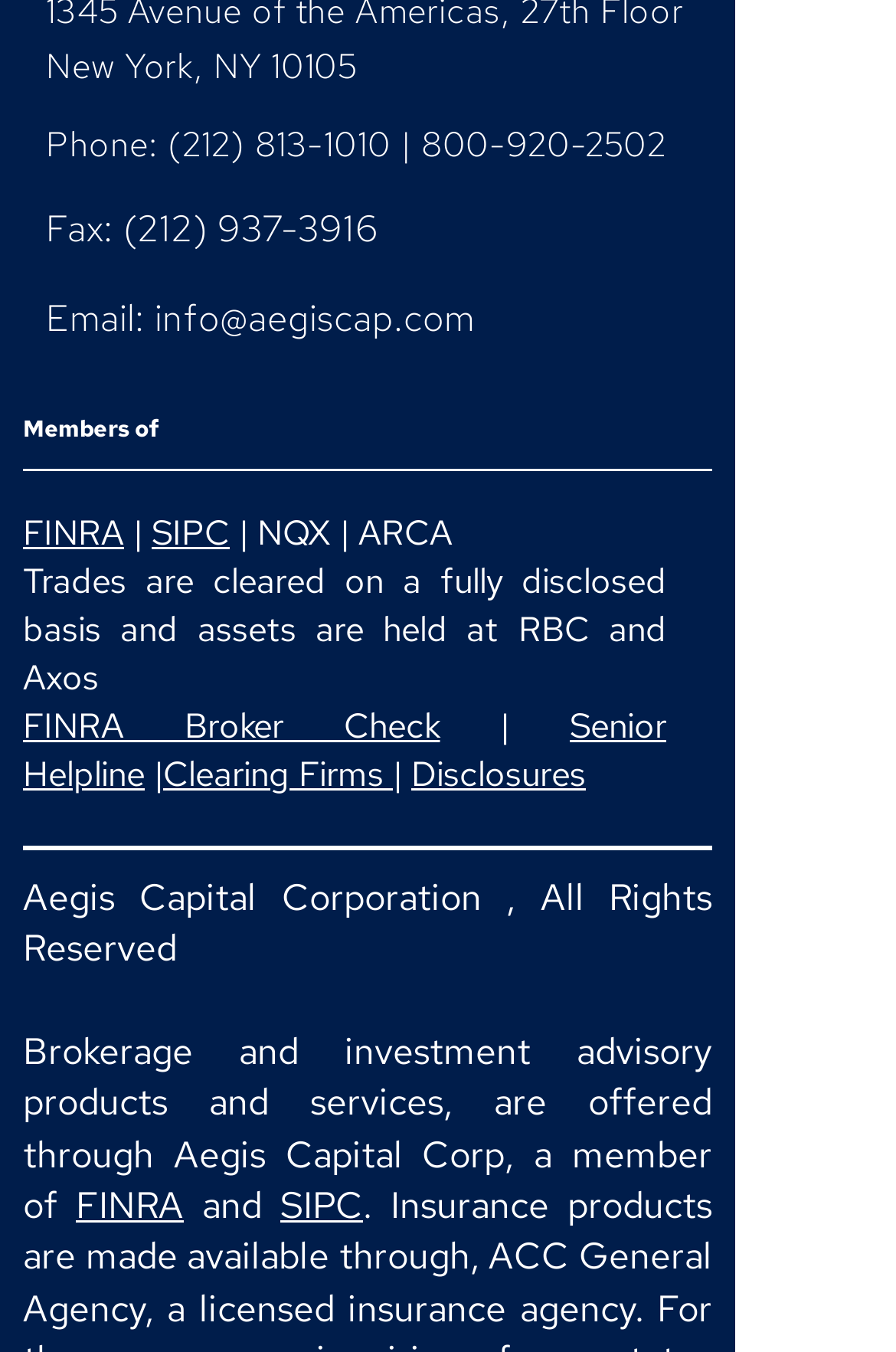Where are trades cleared and assets held?
Using the information from the image, provide a comprehensive answer to the question.

According to the webpage, trades are cleared on a fully disclosed basis and assets are held at RBC and Axos, as stated in the text 'Trades are cleared on a fully disclosed basis and assets are held at RBC and Axos'.